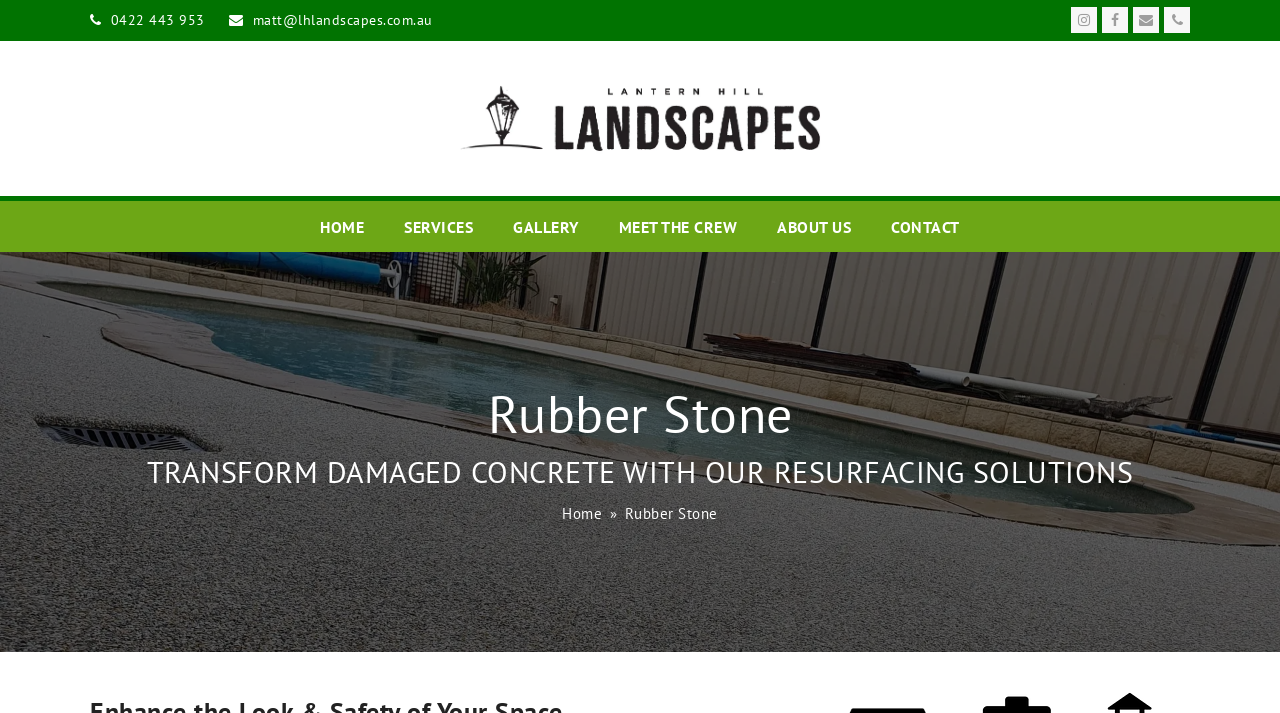Locate the bounding box coordinates of the region to be clicked to comply with the following instruction: "Go to the home page". The coordinates must be four float numbers between 0 and 1, in the form [left, top, right, bottom].

[0.236, 0.283, 0.298, 0.353]